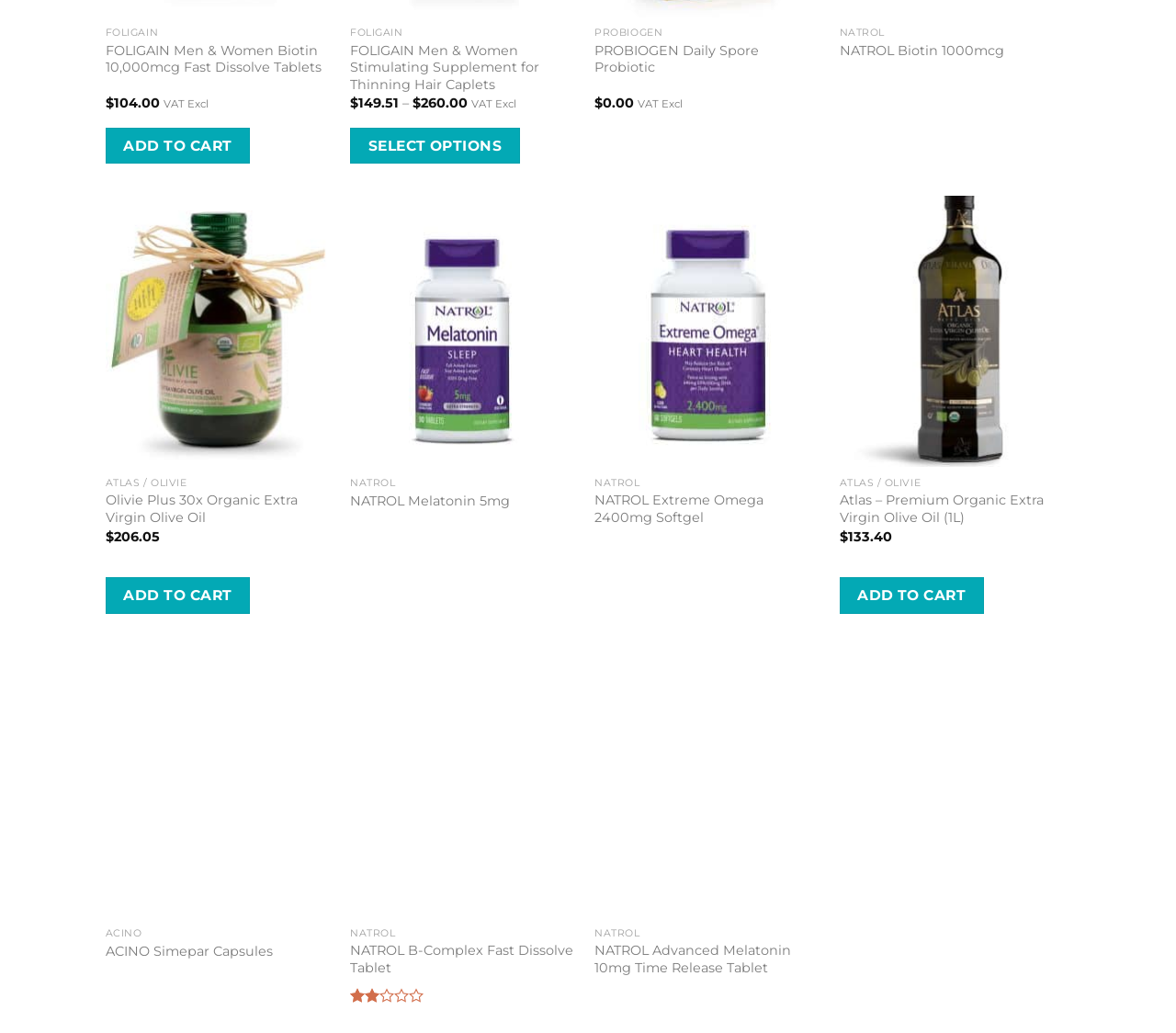What is the highest price of a product?
Could you answer the question in a detailed manner, providing as much information as possible?

I looked at the prices listed next to each product and compared them to find the highest price. The highest price I found was $260.00, which is the price of FOLIGAIN Men & Women Stimulating Supplement for Thinning Hair Caplets.